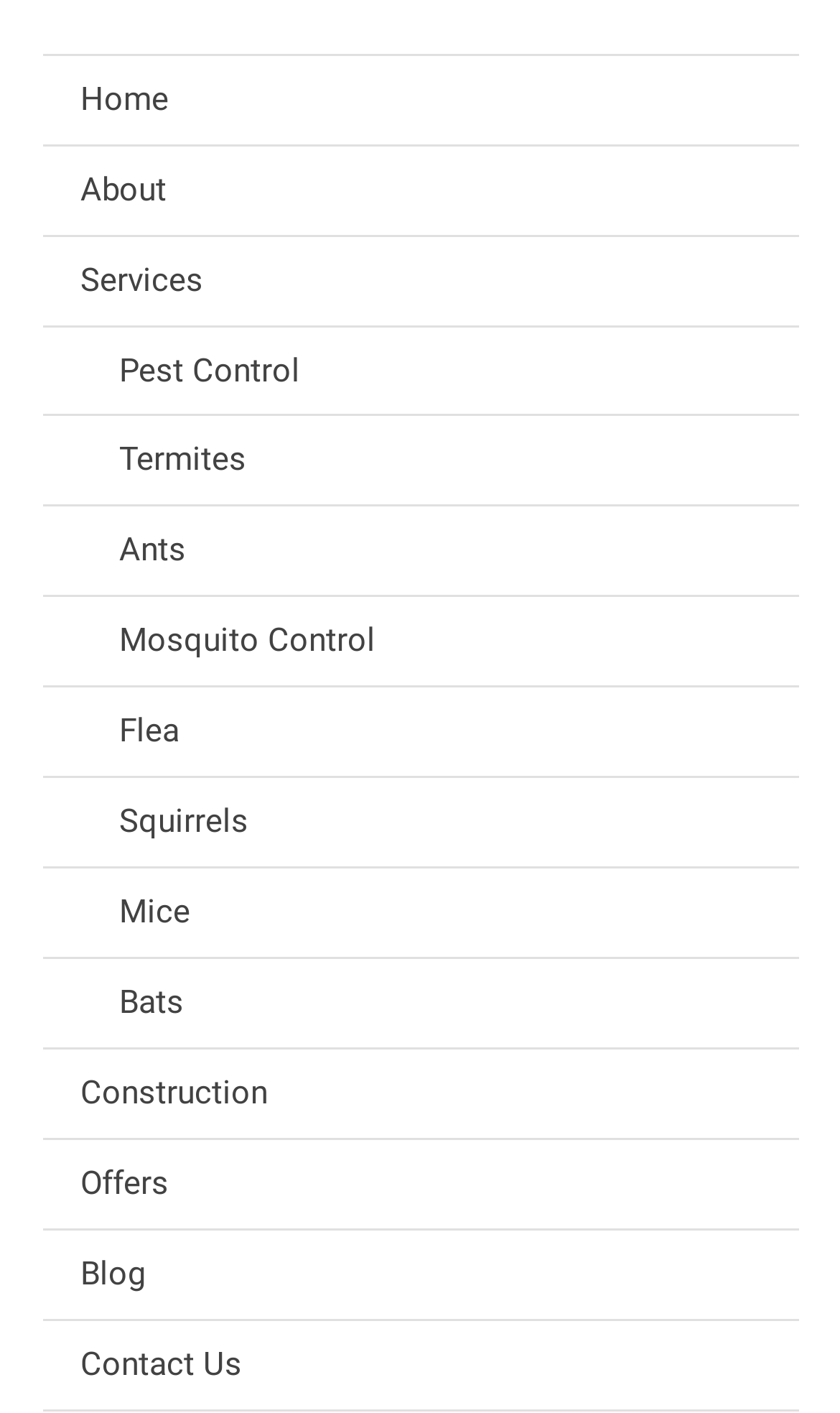What is the last menu item?
Refer to the screenshot and answer in one word or phrase.

Contact Us